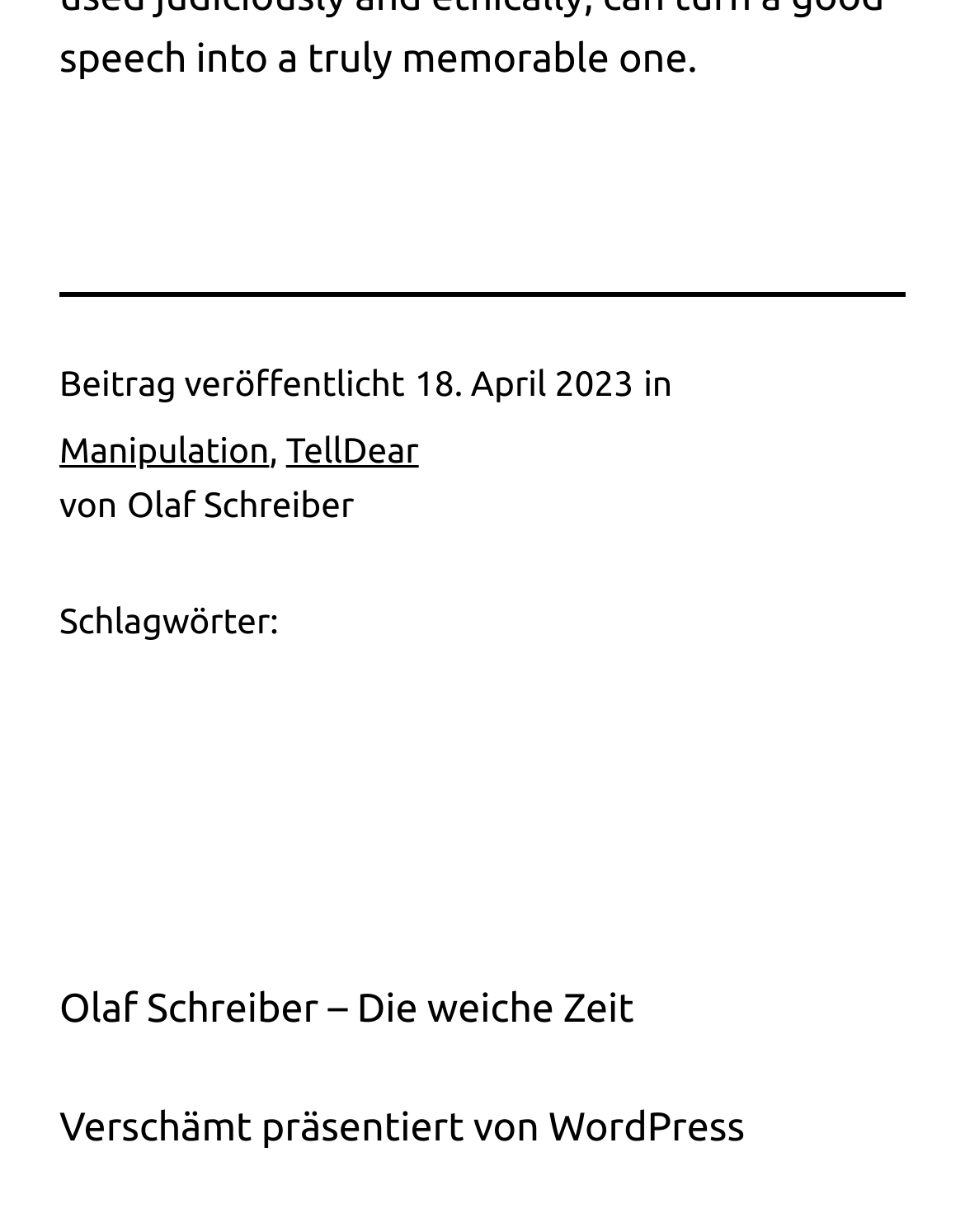Based on the description "Manipulation", find the bounding box of the specified UI element.

[0.062, 0.349, 0.279, 0.381]